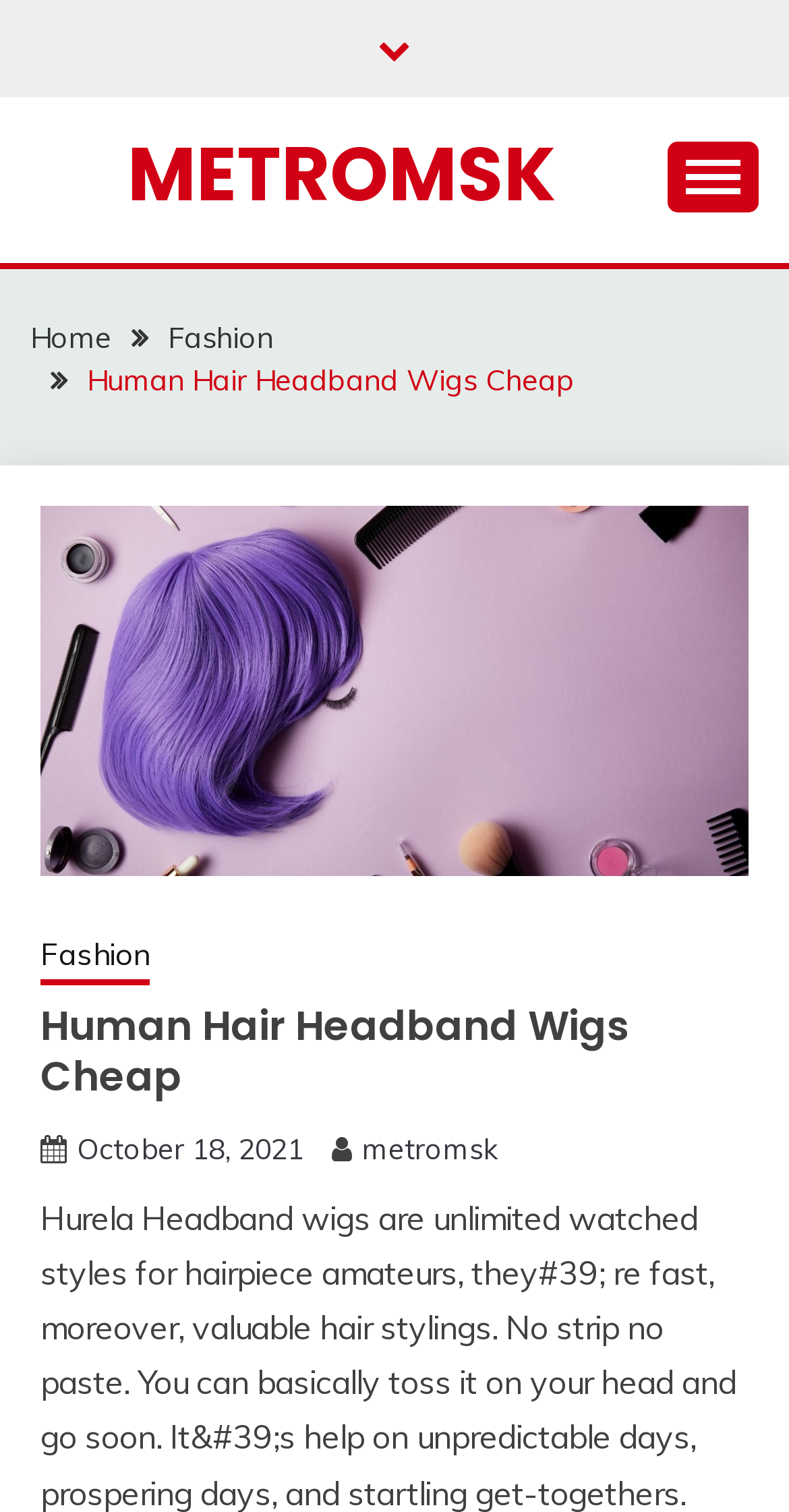Determine the bounding box coordinates of the clickable area required to perform the following instruction: "Go to the Home page". The coordinates should be represented as four float numbers between 0 and 1: [left, top, right, bottom].

[0.038, 0.211, 0.141, 0.235]